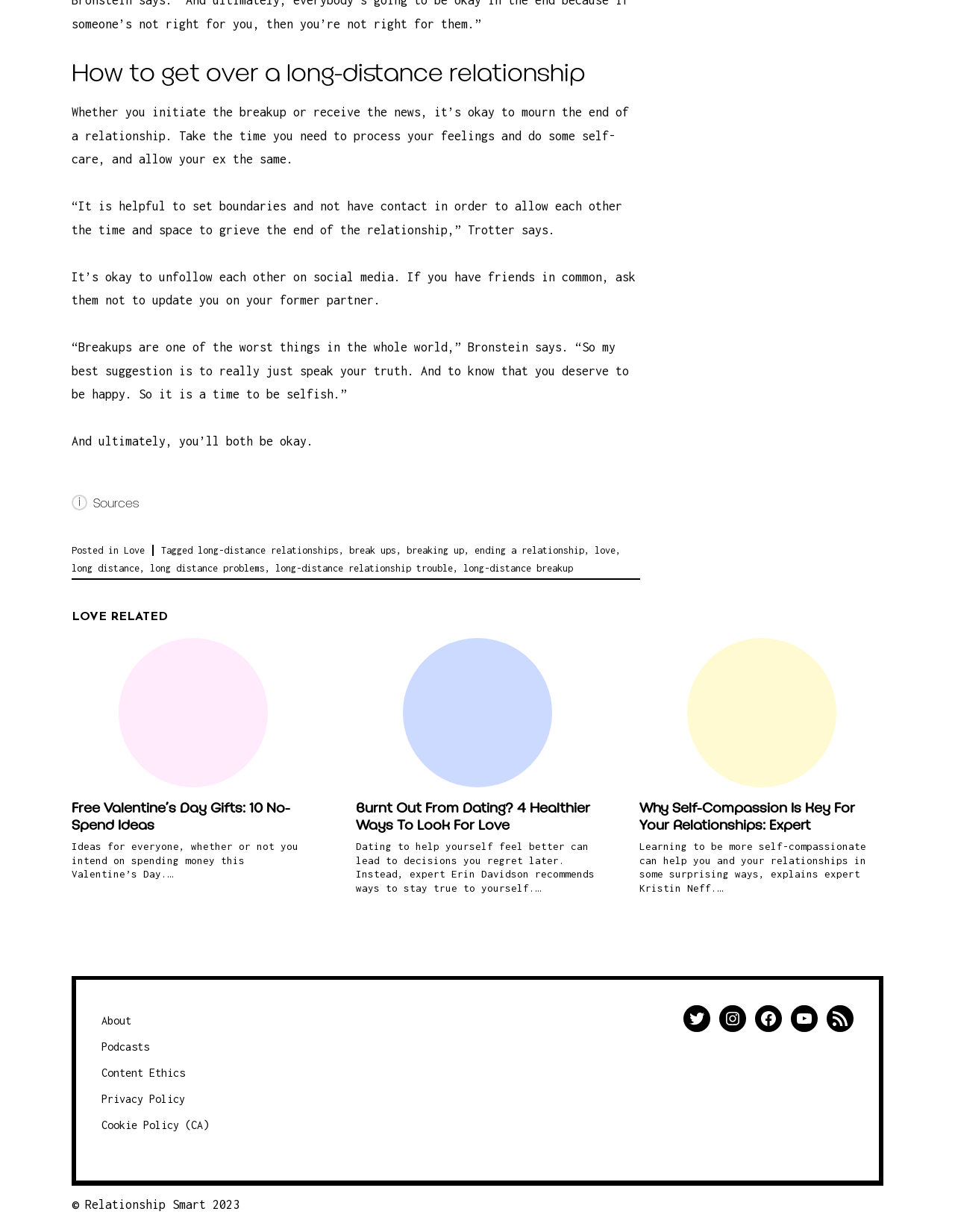Pinpoint the bounding box coordinates of the clickable area necessary to execute the following instruction: "Read the article 'Free Valentine’s Day Gifts: 10 No-Spend Ideas'". The coordinates should be given as four float numbers between 0 and 1, namely [left, top, right, bottom].

[0.075, 0.518, 0.33, 0.715]